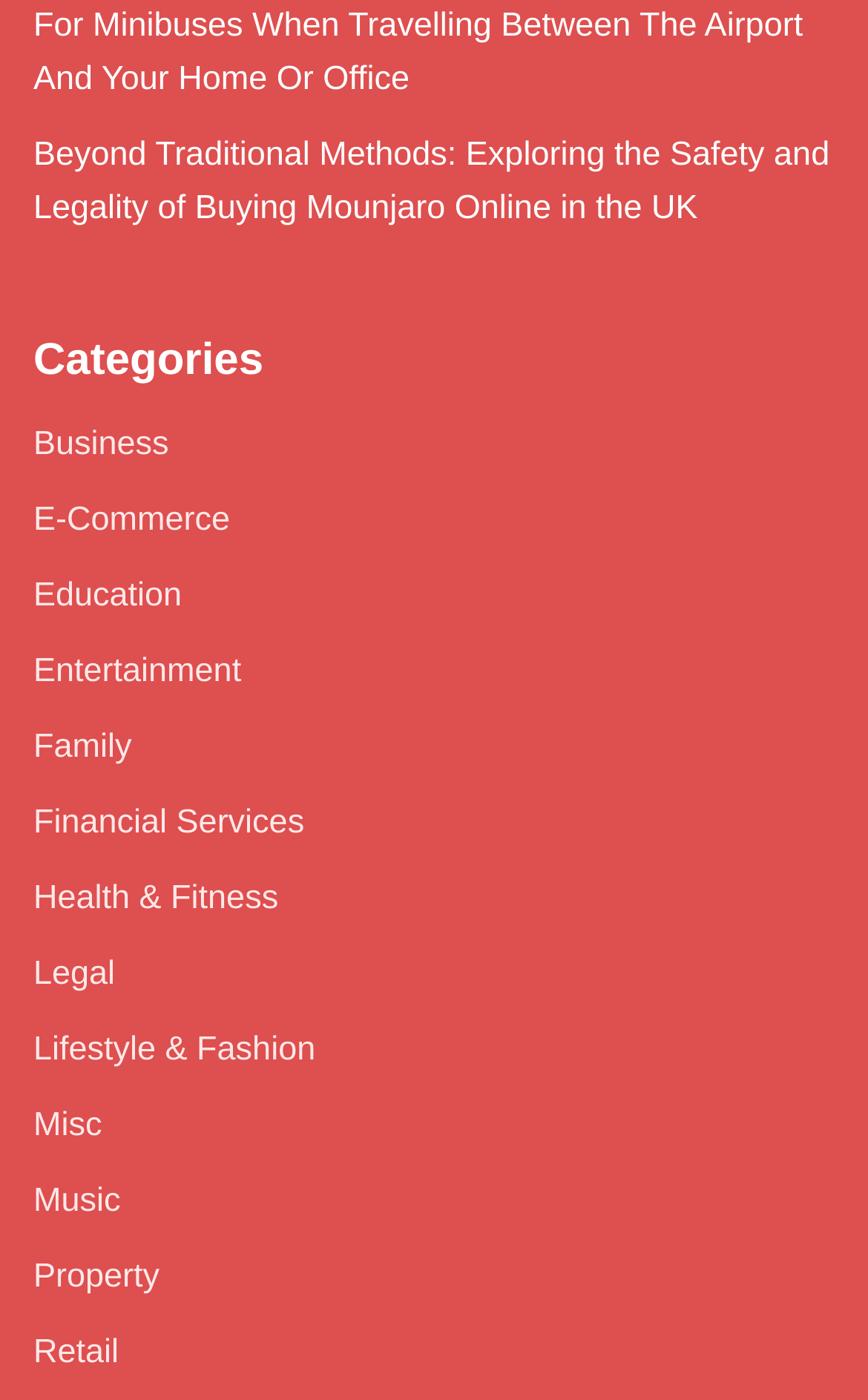Specify the bounding box coordinates for the region that must be clicked to perform the given instruction: "Check the Entertainment category".

[0.038, 0.466, 0.278, 0.493]